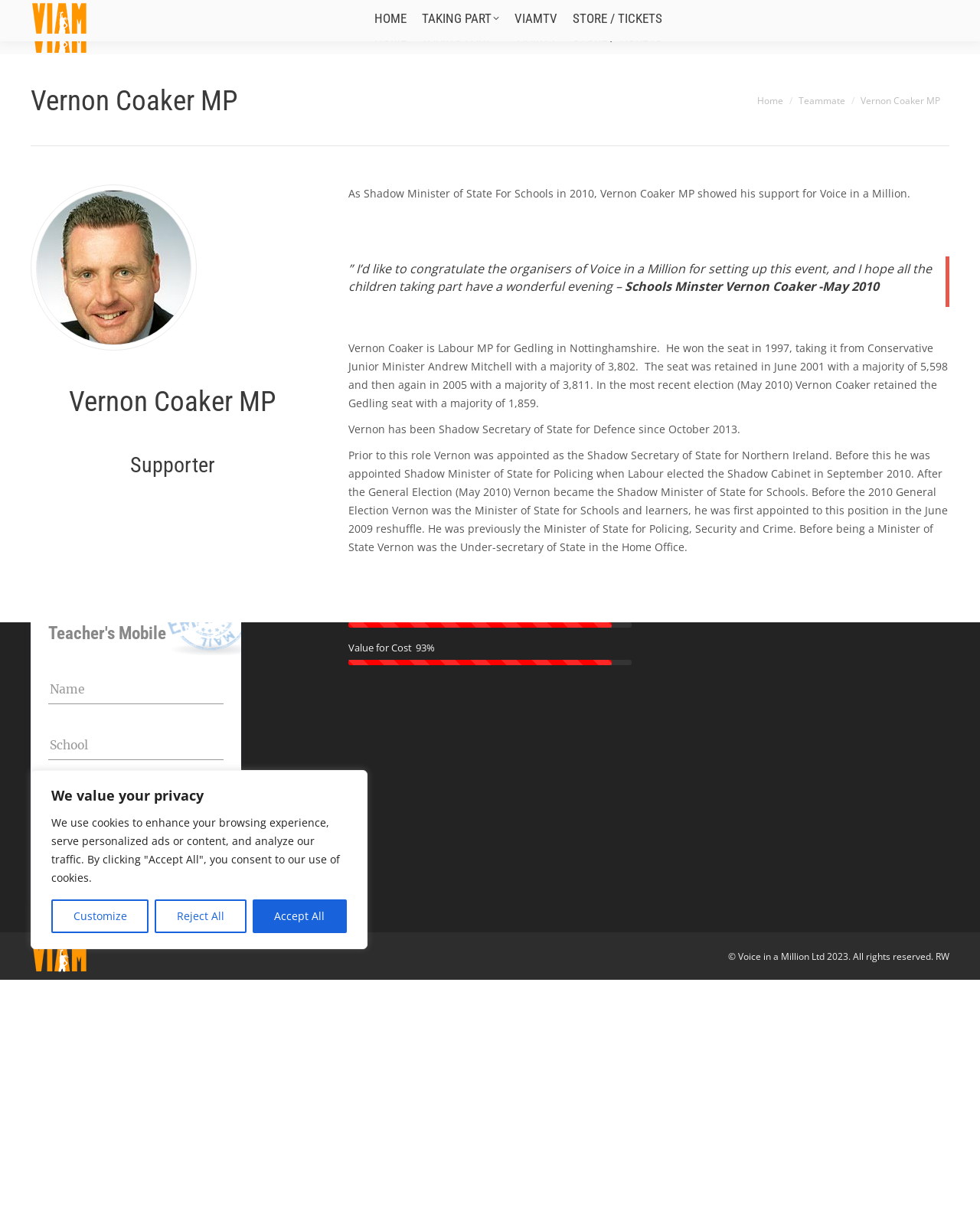Determine the bounding box coordinates for the element that should be clicked to follow this instruction: "Submit teacher's mobile form". The coordinates should be given as four float numbers between 0 and 1, in the format [left, top, right, bottom].

[0.119, 0.703, 0.228, 0.728]